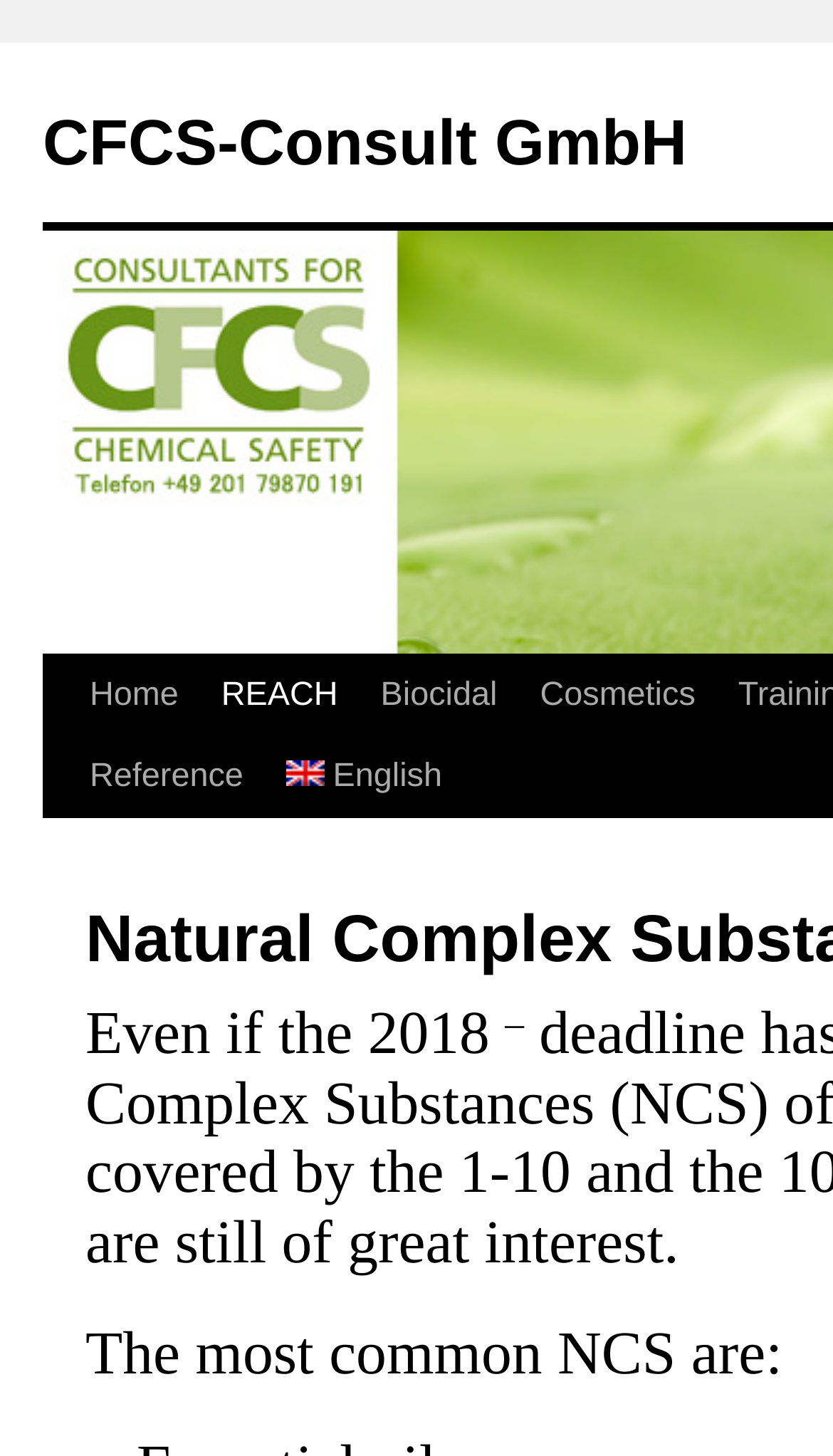How many main navigation links are there?
Please use the image to provide an in-depth answer to the question.

I counted the number of main navigation links by looking at the links 'Home', 'REACH', 'Biocidal', 'Cosmetics', and 'Reference' which are located at the top of the webpage.